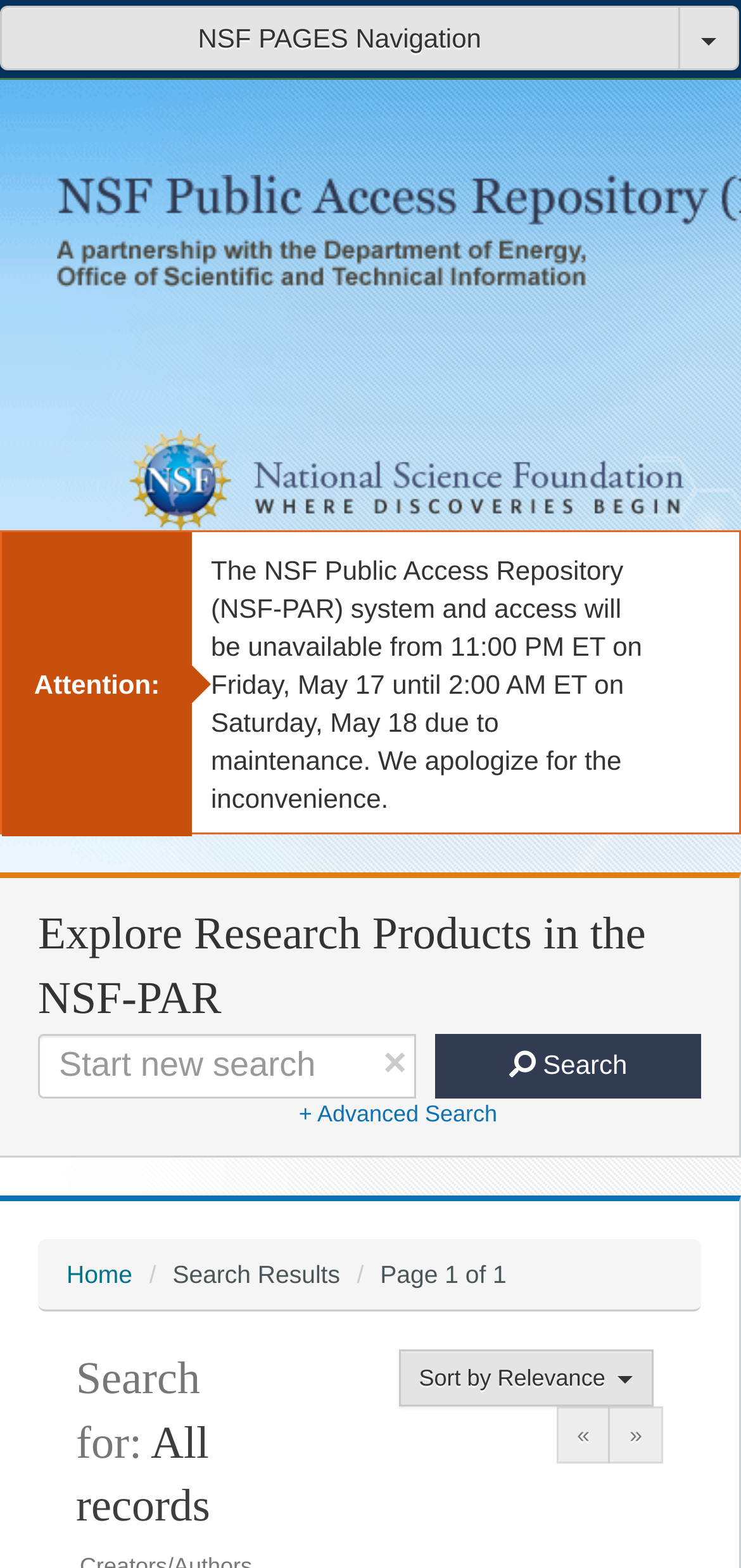Using the element description: "alt="National Science Foundation Logo"", determine the bounding box coordinates for the specified UI element. The coordinates should be four float numbers between 0 and 1, [left, top, right, bottom].

[0.174, 0.295, 0.923, 0.314]